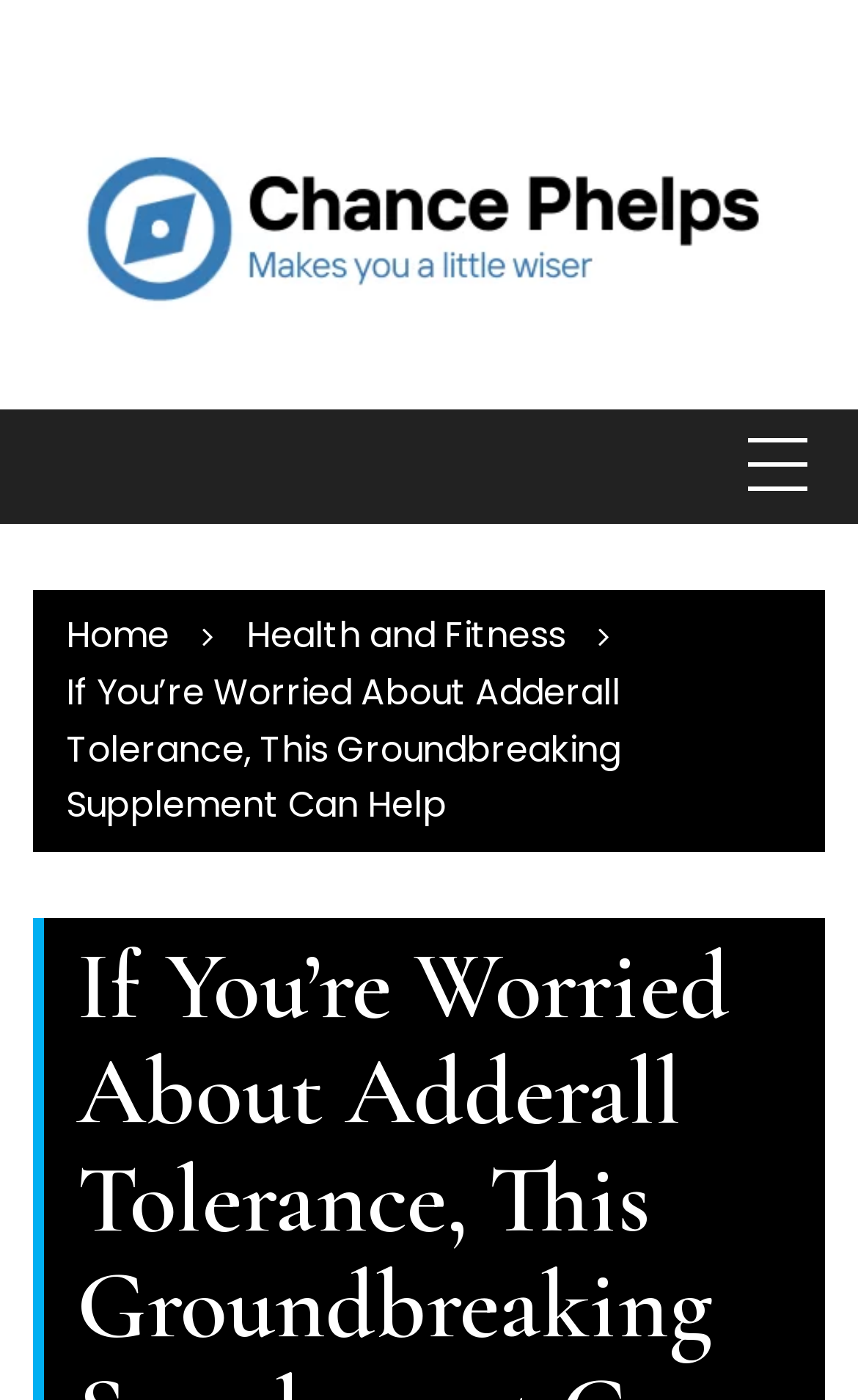Extract the bounding box coordinates for the HTML element that matches this description: "alt="Chance Phelps"". The coordinates should be four float numbers between 0 and 1, i.e., [left, top, right, bottom].

[0.038, 0.094, 0.962, 0.23]